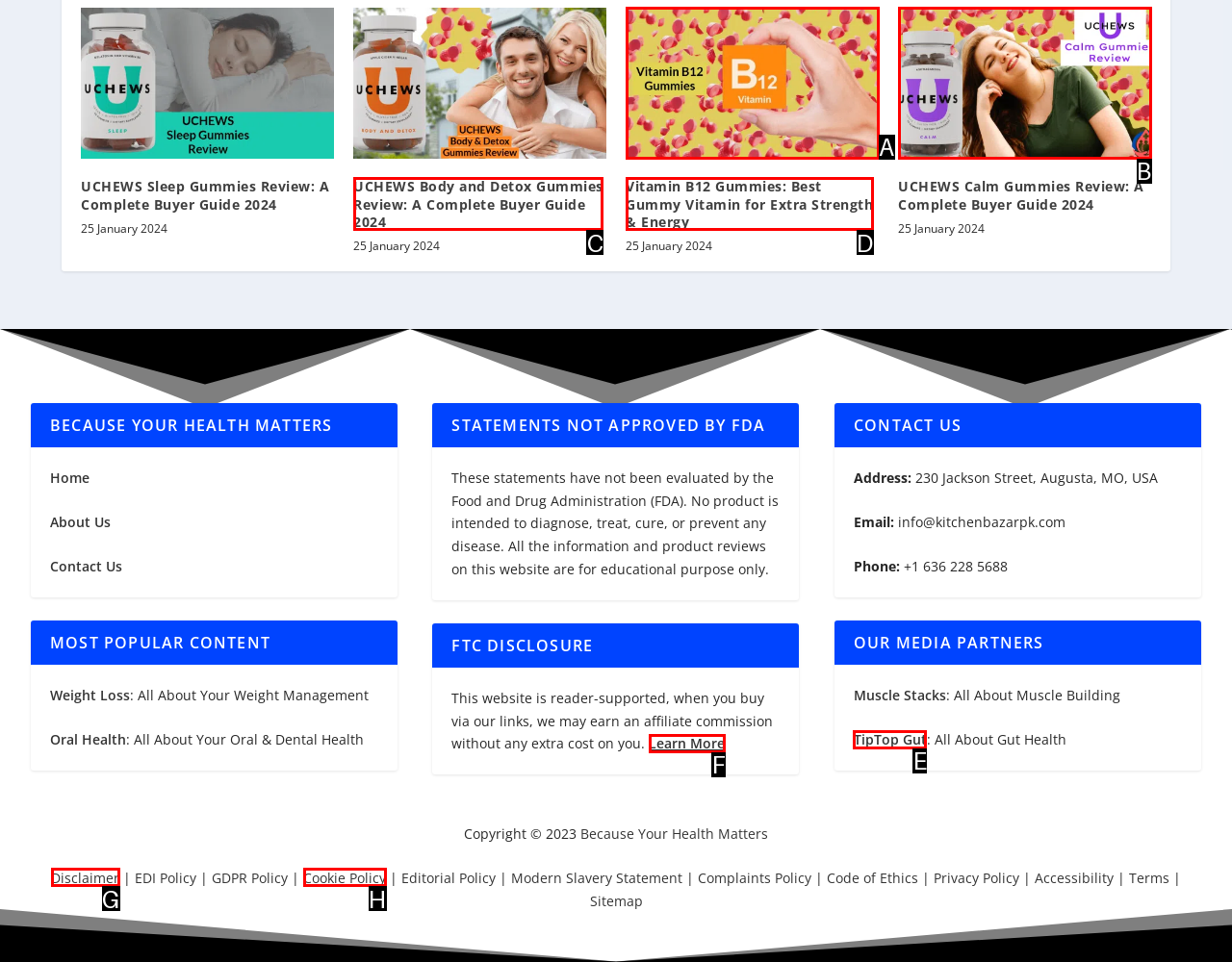Indicate which lettered UI element to click to fulfill the following task: Click on the 'Learn More' link
Provide the letter of the correct option.

F